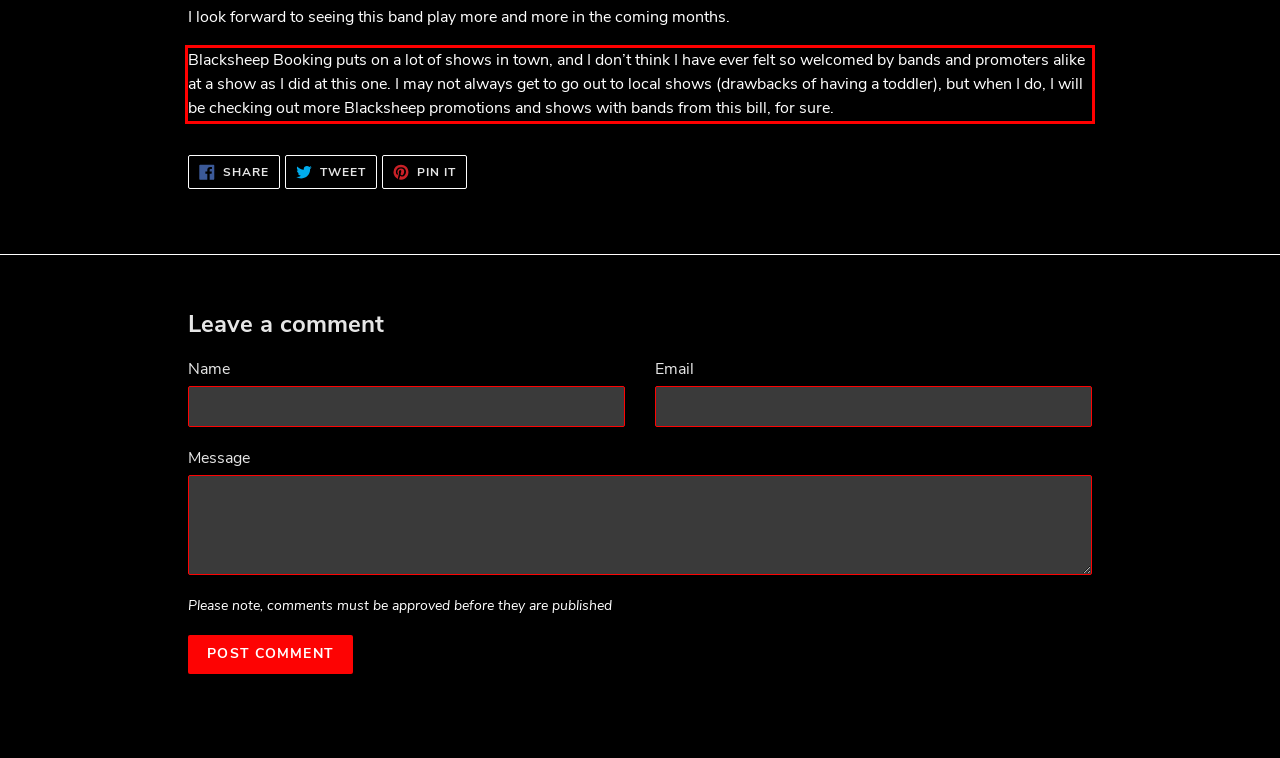You are given a screenshot showing a webpage with a red bounding box. Perform OCR to capture the text within the red bounding box.

Blacksheep Booking puts on a lot of shows in town, and I don’t think I have ever felt so welcomed by bands and promoters alike at a show as I did at this one. I may not always get to go out to local shows (drawbacks of having a toddler), but when I do, I will be checking out more Blacksheep promotions and shows with bands from this bill, for sure.